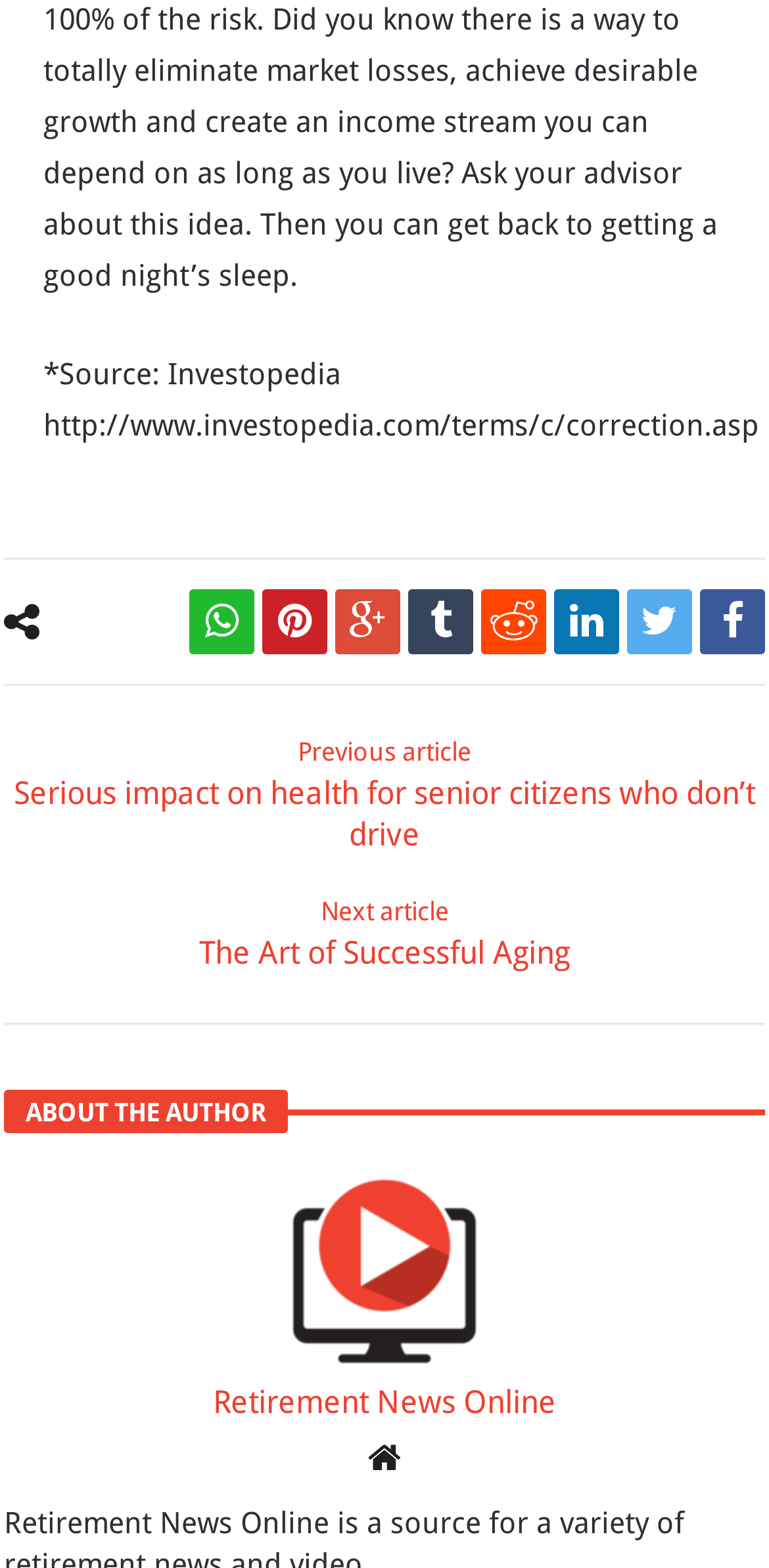Please pinpoint the bounding box coordinates for the region I should click to adhere to this instruction: "Click on the previous article link".

[0.005, 0.457, 0.995, 0.558]